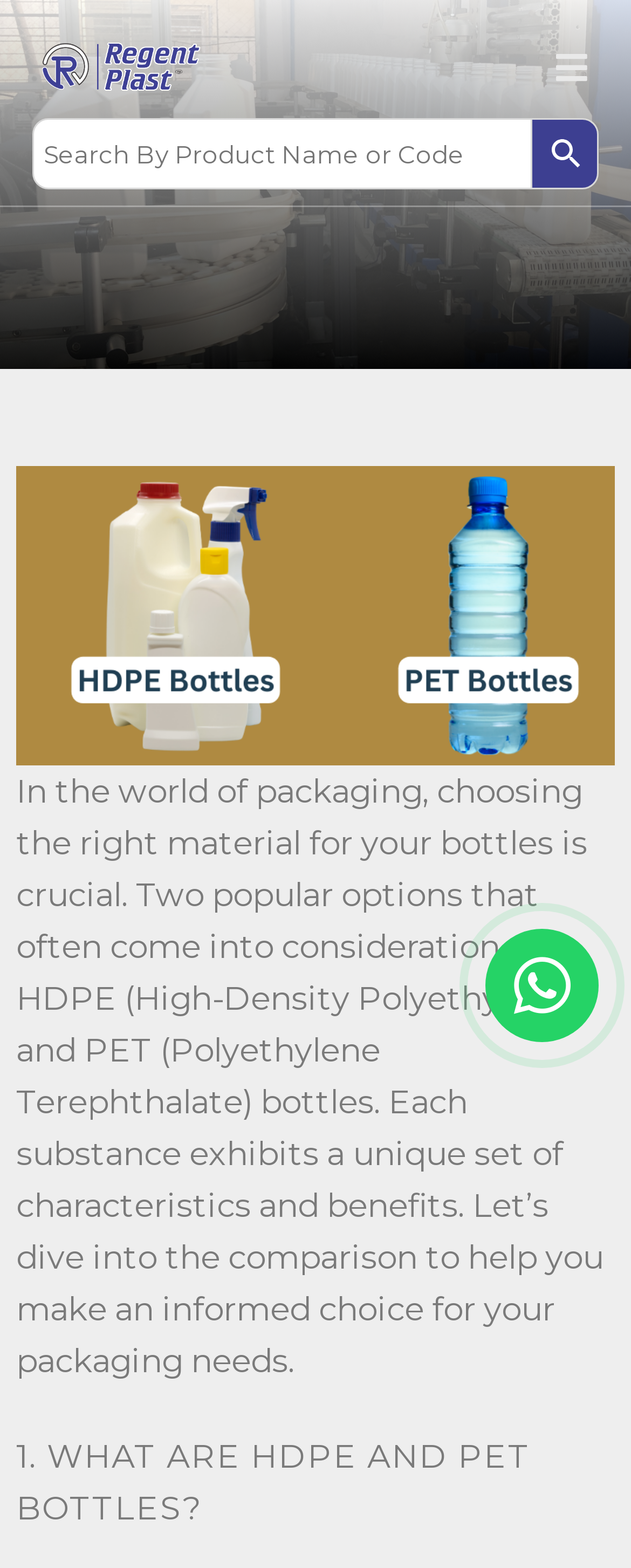What is the main topic of this webpage?
Use the image to answer the question with a single word or phrase.

HDPE and PET bottles